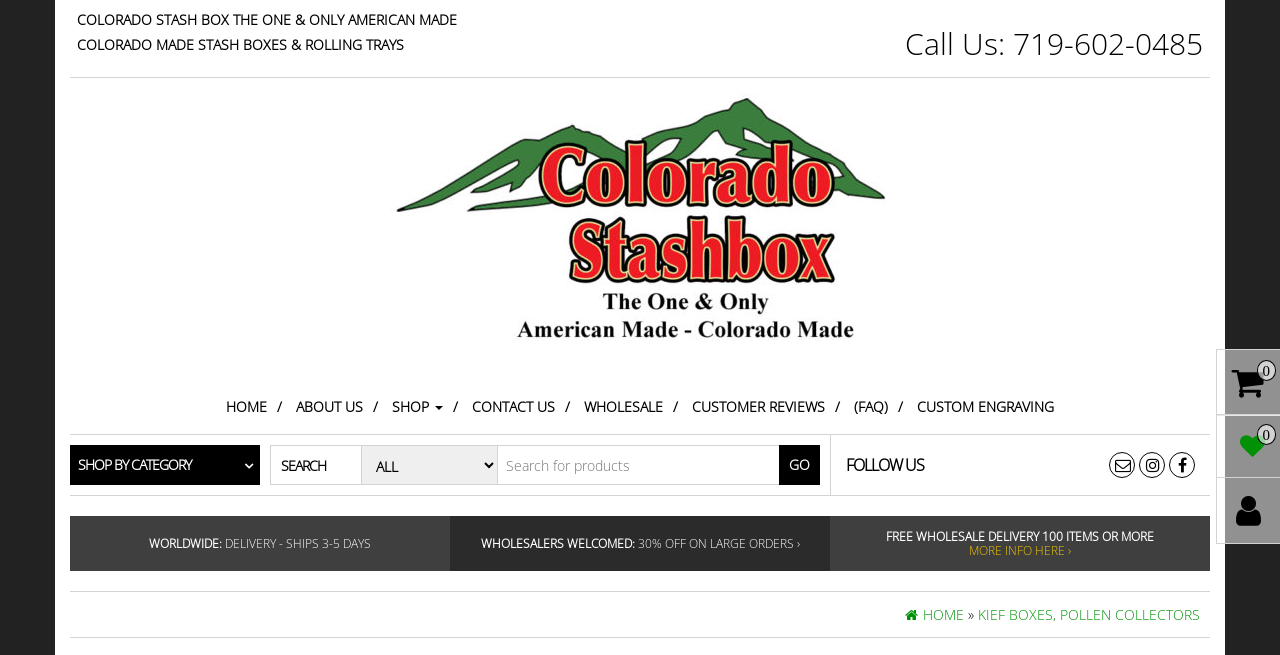Please identify the bounding box coordinates of the element I should click to complete this instruction: 'View kief boxes and pollen collectors'. The coordinates should be given as four float numbers between 0 and 1, like this: [left, top, right, bottom].

[0.764, 0.924, 0.938, 0.953]